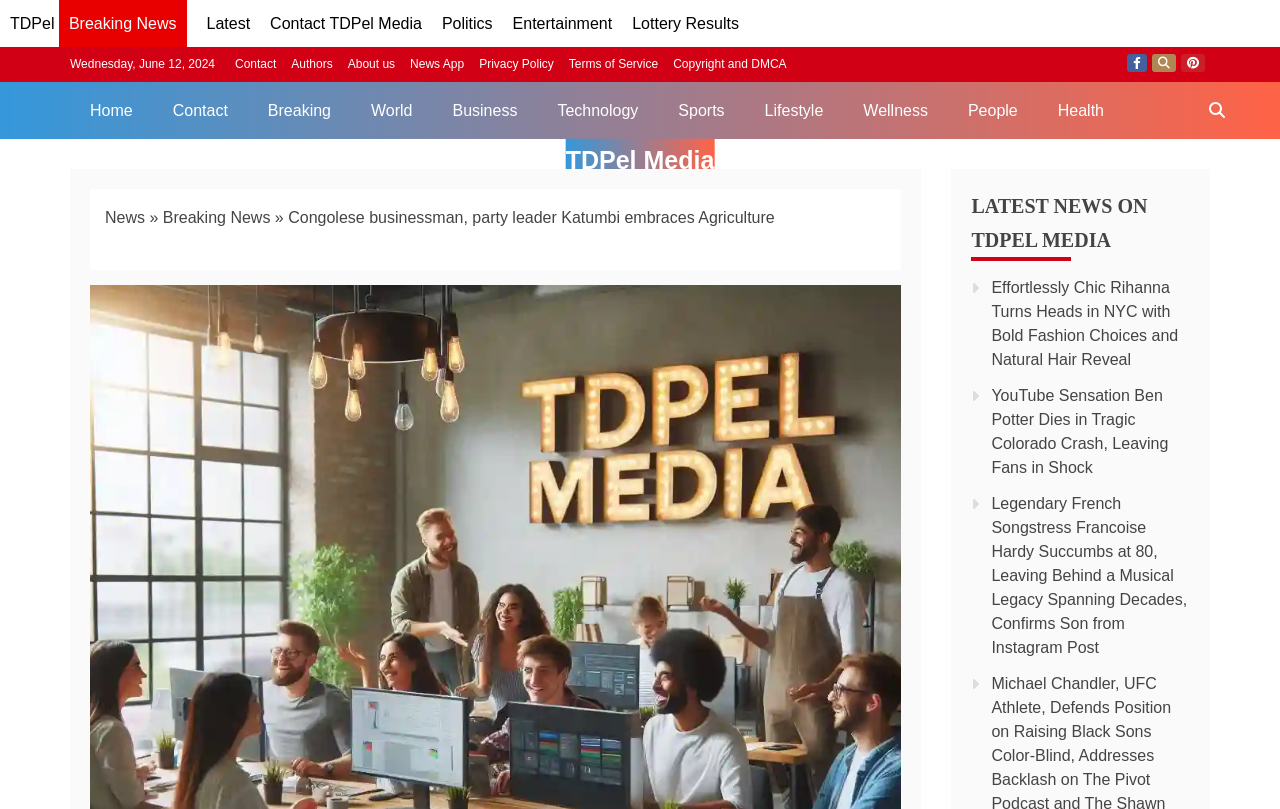Describe the webpage in detail, including text, images, and layout.

The webpage appears to be a news website, with a focus on various topics such as politics, entertainment, and lifestyle. At the top, there are several links to different sections of the website, including "TDPel", "Latest", "Contact TDPel Media", and others. Below this, there is a horizontal navigation bar with links to "Home", "Contact", "Breaking", "World", and other categories.

To the right of the navigation bar, there is a section displaying the current date, "Wednesday, June 12, 2024". Below this, there are more links to "Authors", "About us", "News App", and other pages.

On the top-right corner, there are social media links to Facebook, Twitter, and Pinterest. Next to these, there is a search bar labeled "Search TDPel Media".

The main content of the webpage is divided into two sections. On the left, there is a navigation menu labeled "breadcrumbs" that shows the current page's location within the website's hierarchy. This menu displays links to "News", "Breaking News", and the current article's title, "Congolese businessman, party leader Katumbi embraces Agriculture".

On the right, there is a section titled "LATEST NEWS ON TDPEL MEDIA" that displays a list of news articles. Each article is represented by a link with a descriptive title, such as "Effortlessly Chic Rihanna Turns Heads in NYC with Bold Fashion Choices and Natural Hair Reveal", "YouTube Sensation Ben Potter Dies in Tragic Colorado Crash, Leaving Fans in Shock", and "Legendary French Songstress Francoise Hardy Succumbs at 80, Leaving Behind a Musical Legacy Spanning Decades, Confirms Son from Instagram Post".